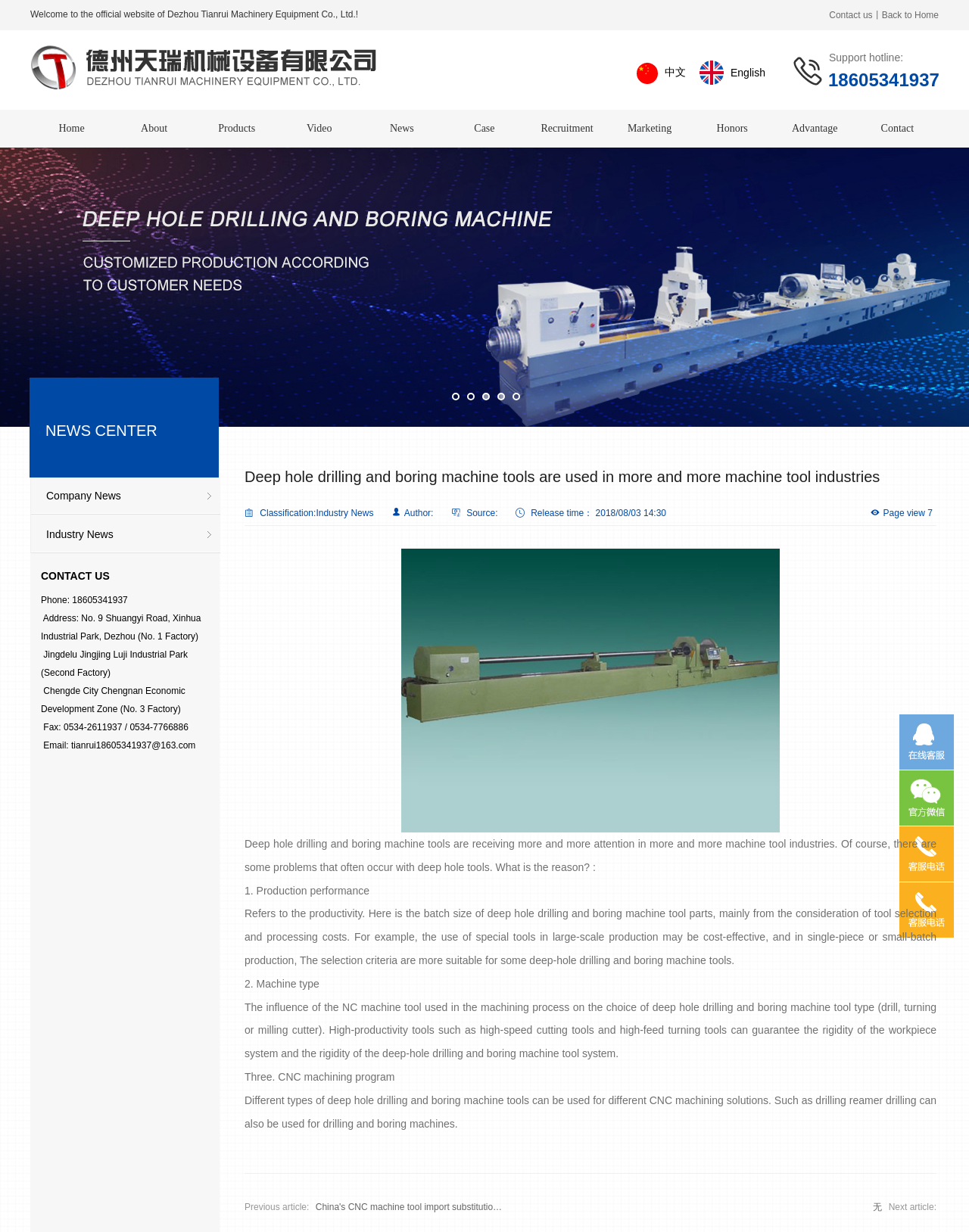Find the bounding box coordinates of the area to click in order to follow the instruction: "Click English".

[0.754, 0.055, 0.79, 0.064]